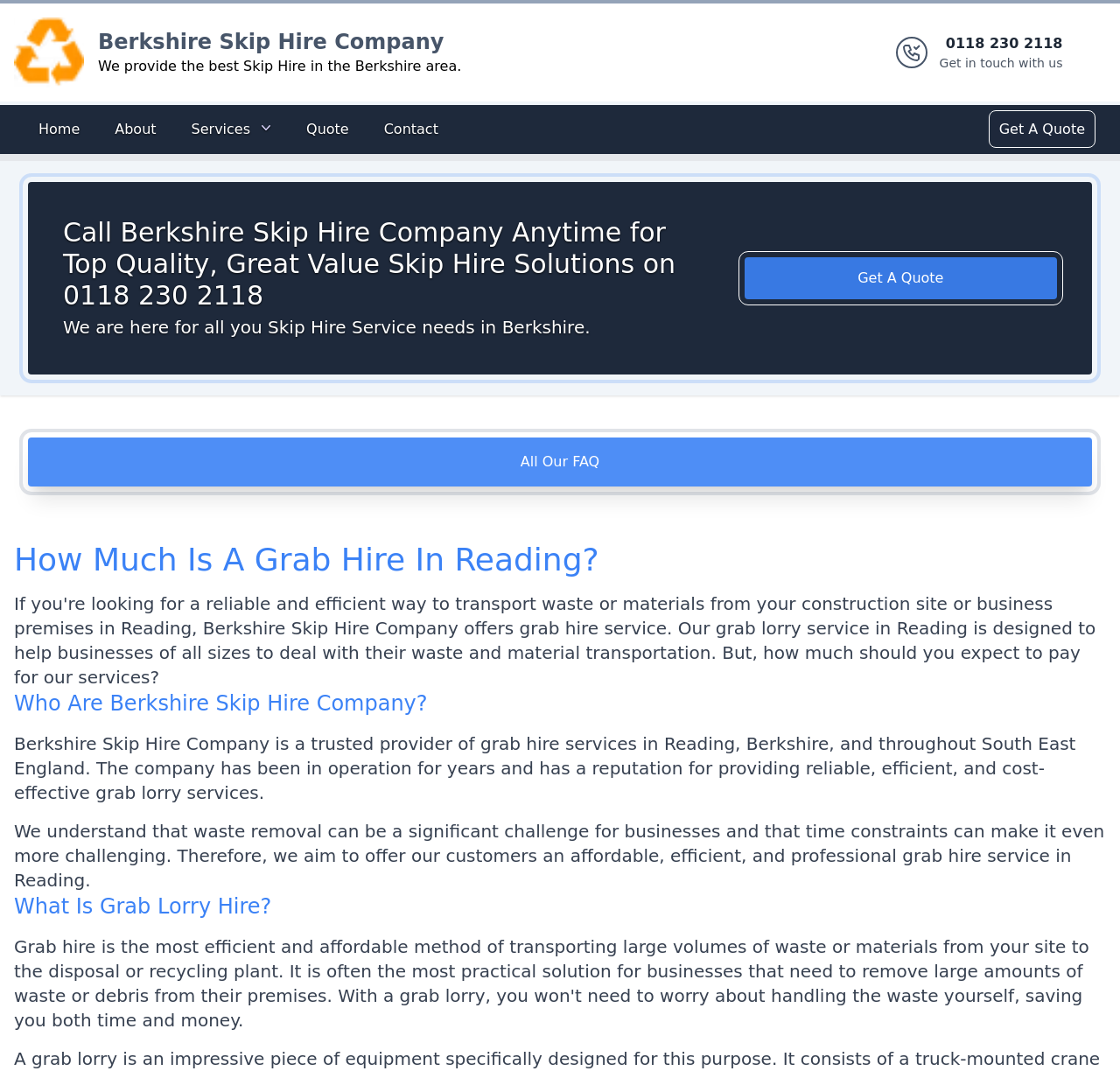What is the purpose of the grab hire service?
Please provide a detailed answer to the question.

I read the static text on the page, which mentions that the company provides grab hire services for waste removal. This suggests that the purpose of the grab hire service is to remove waste.